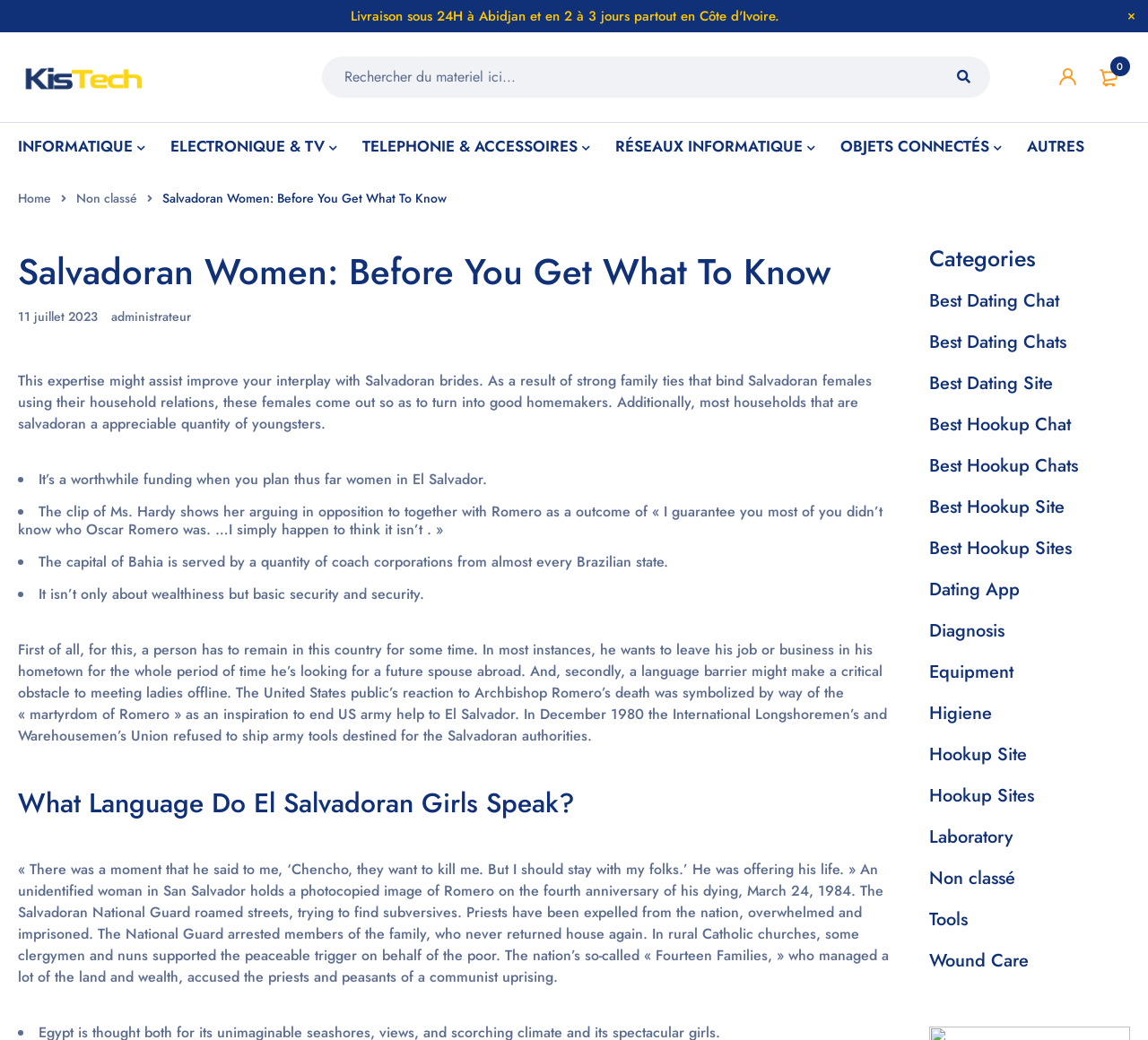Identify the bounding box coordinates for the UI element mentioned here: "name="s" placeholder="Rechercher du materiel ici..."". Provide the coordinates as four float values between 0 and 1, i.e., [left, top, right, bottom].

[0.28, 0.054, 0.863, 0.094]